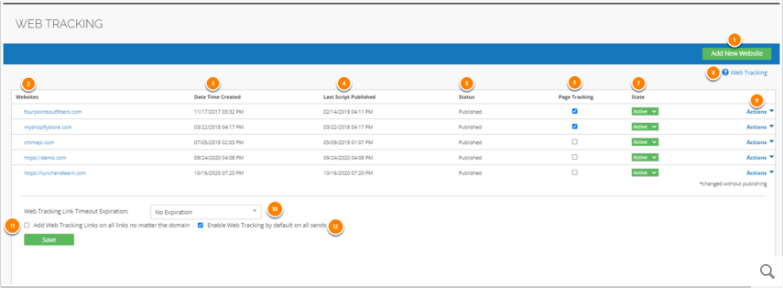Please use the details from the image to answer the following question comprehensively:
What can be done at the top right of the interface?

At the top right of the web tracking management system interface, there are options to add a new website to the system and manage web tracking settings. These options are useful for users who want to expand their website tracking capabilities or adjust their tracking preferences.